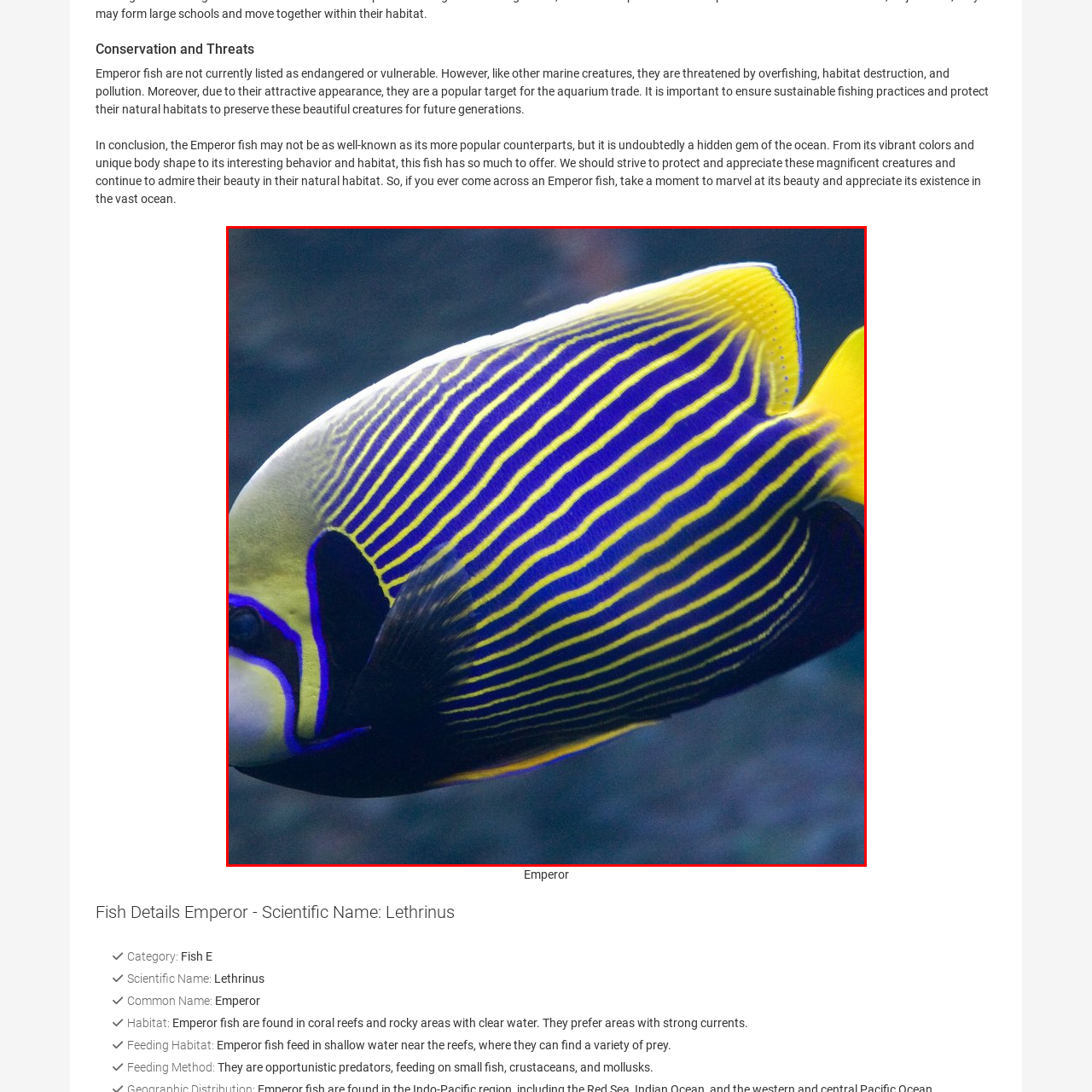Explain in detail what is depicted in the image enclosed by the red boundary.

The image features a vibrant Emperor fish, showcasing its striking color pattern. The fish is characterized by vivid yellow and deep blue stripes that create a stunning visual contrast. Its rounded body displays a unique silhouette, which is typical of this species. Emperor fish inhabit coral reefs and rocky areas, favoring regions with clear water and strong currents, where they can be found feeding on a variety of prey. While not currently at risk of extinction, these beautiful creatures are threatened by overfishing, habitat destruction, and pollution. The image captures the essence of this magnificent marine species, highlighting the need for sustainable fishing practices and habitat protection to ensure its survival in the ocean's diverse ecosystems.